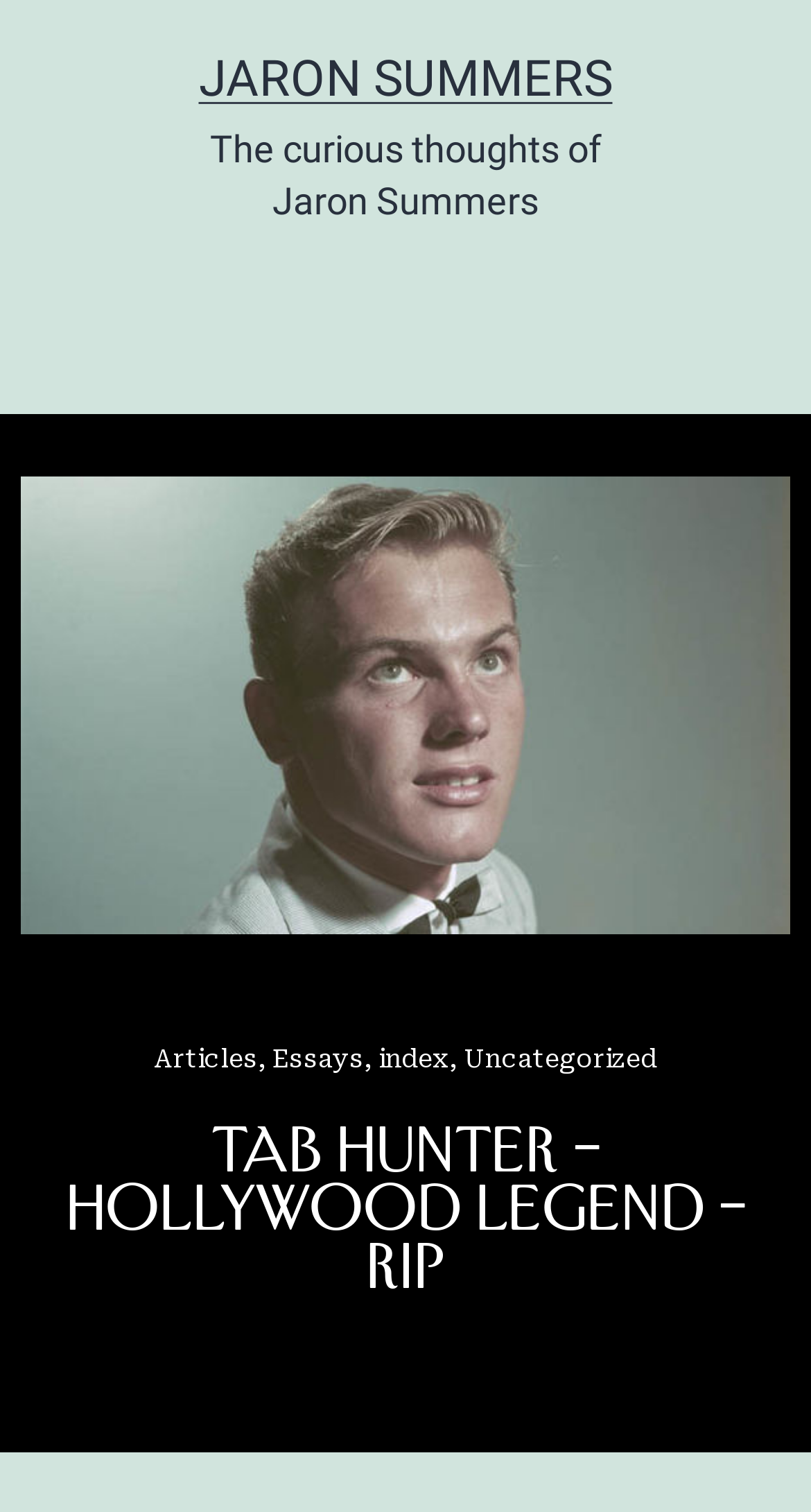Articulate a detailed summary of the webpage's content and design.

The webpage is a tribute to Tab Hunter, a Hollywood legend, with a focus on the author Jaron Summers. At the top, there is a link to Jaron Summers' profile, situated almost centrally, taking up about half of the screen width. Below this link, there is a brief description of the author, "The curious thoughts of Jaron Summers", which spans about two-thirds of the screen width.

On the lower half of the screen, there is a navigation menu with five links: "Articles", "Essays", "index", and "Uncategorized", separated by commas. These links are aligned horizontally, with "Articles" on the left and "Uncategorized" on the right.

The main content of the webpage is headed by a prominent title, "TAB HUNTER – HOLLYWOOD LEGEND – RIP", which occupies almost the full screen width and is positioned near the bottom of the screen.